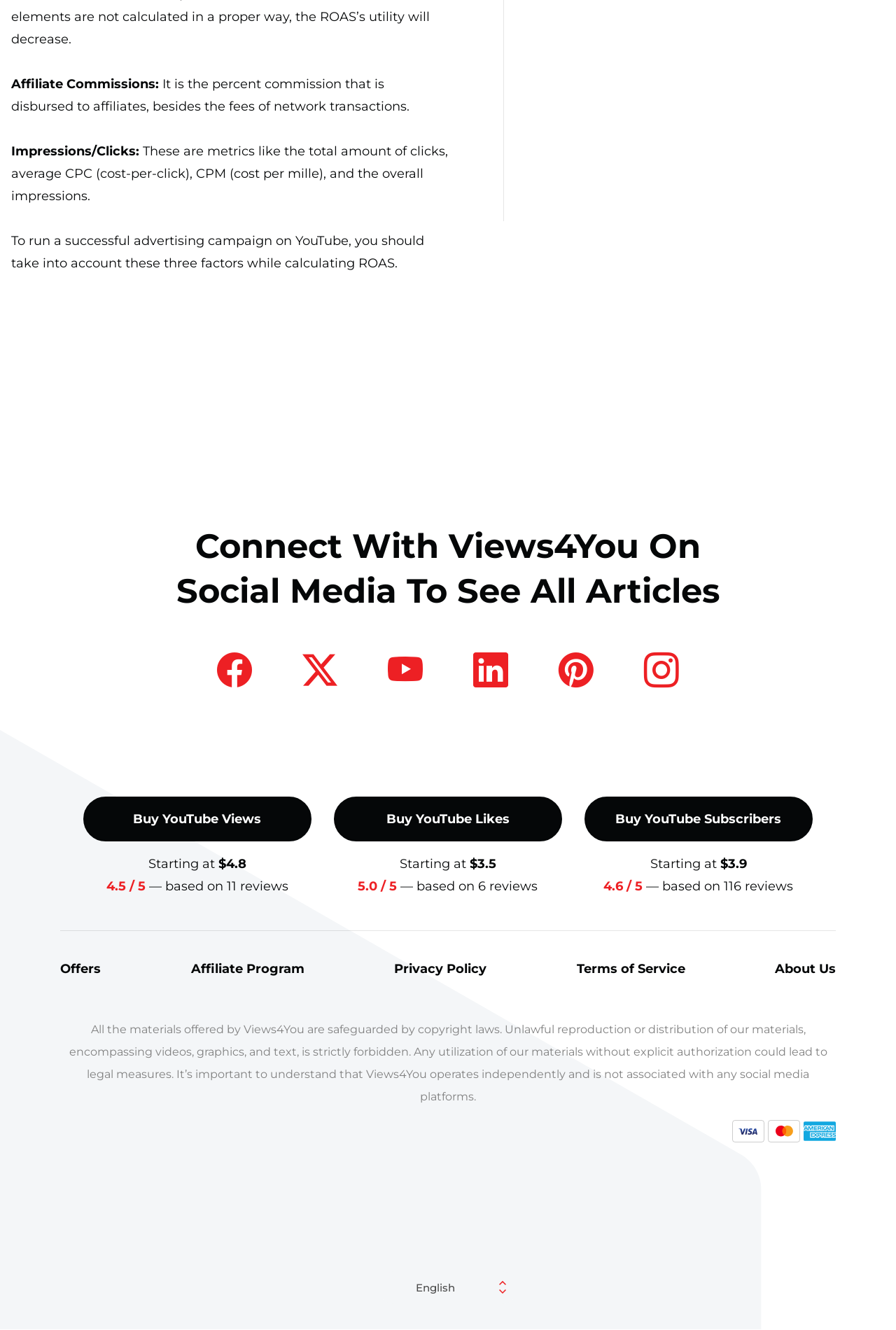Highlight the bounding box coordinates of the element you need to click to perform the following instruction: "Call the phone number."

None